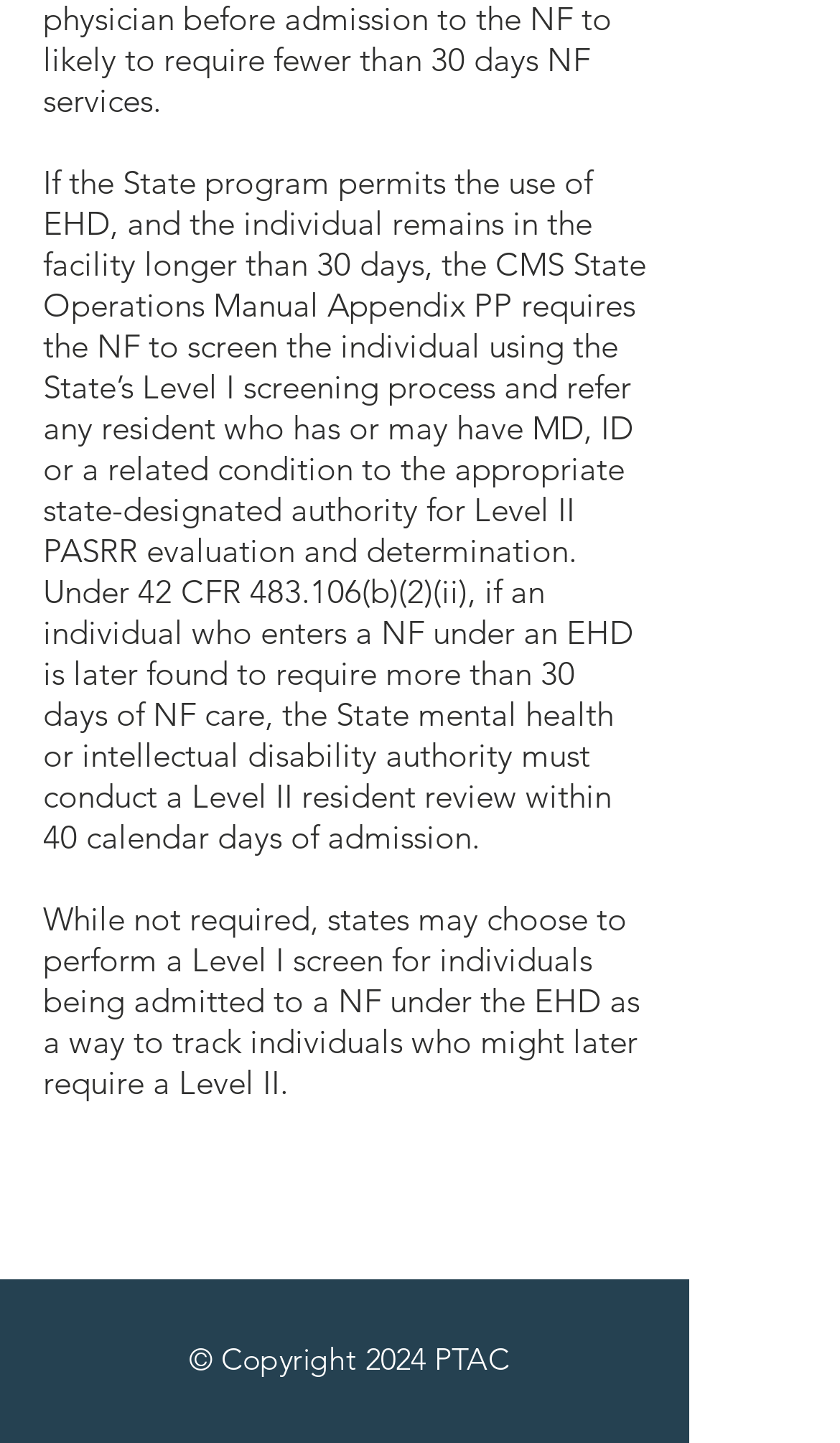Using the webpage screenshot, find the UI element described by parent_node: January 25, 2018. Provide the bounding box coordinates in the format (top-left x, top-left y, bottom-right x, bottom-right y), ensuring all values are floating point numbers between 0 and 1.

[0.205, 0.794, 0.615, 0.857]